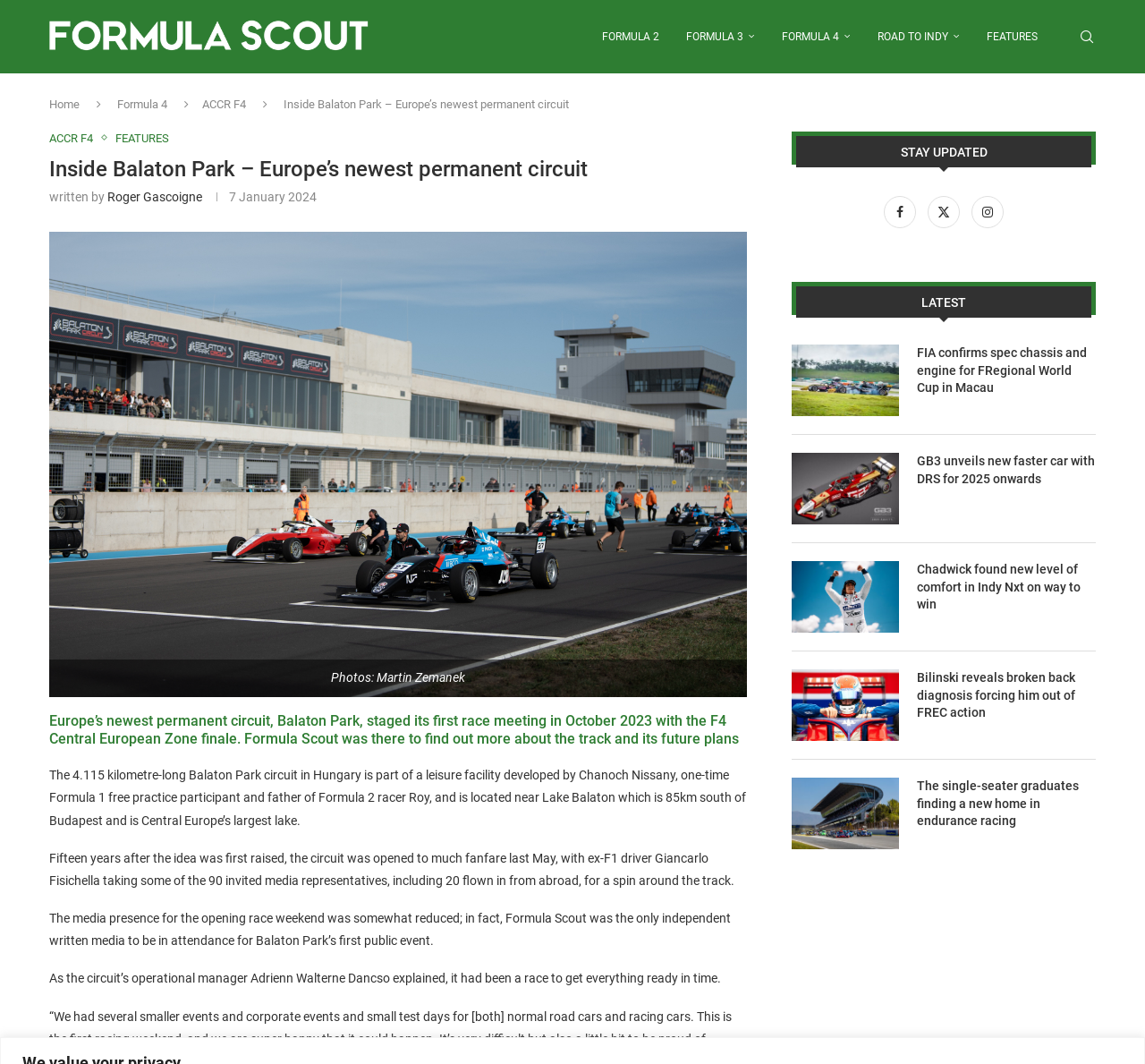Determine the main heading text of the webpage.

Inside Balaton Park – Europe’s newest permanent circuit